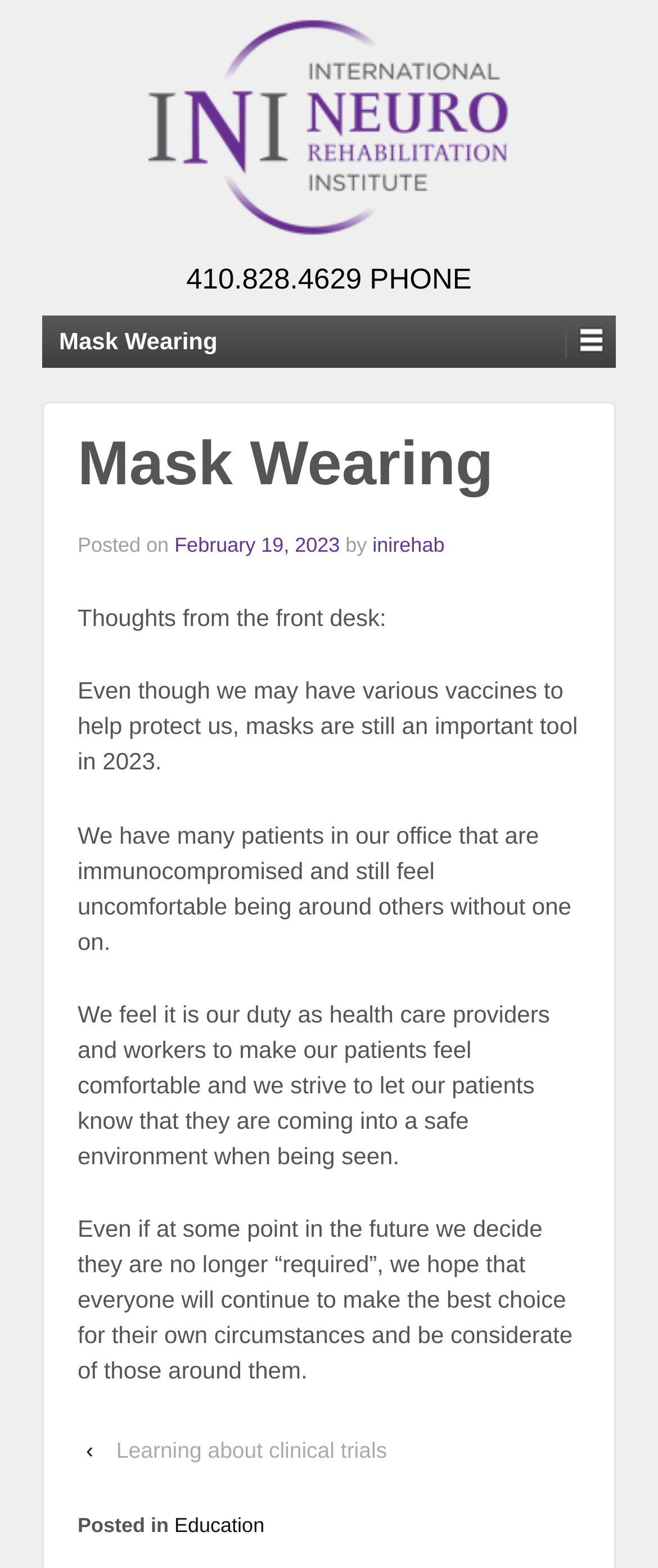Create a full and detailed caption for the entire webpage.

The webpage appears to be a blog post or article from the International Neurorehabilitation Institute in Lutherville, Maryland. At the top, there is a logo image and a link to the institute's name, which takes up a significant portion of the top section. Below this, there is a phone number displayed prominently.

The main content of the page is divided into sections. The first section has a heading "Mask Wearing" and is followed by a series of paragraphs discussing the importance of wearing masks, even with the availability of vaccines, to protect immunocompromised patients. The text is arranged in a single column, with each paragraph flowing into the next.

To the right of the heading, there is a section with the date "February 19, 2023" and the author's name "inirehab". Below the main content, there is a link to "Learning about clinical trials" and a category label "Posted in Education".

Throughout the page, there are no other images besides the logo at the top. The layout is simple, with a focus on the text content. The text is arranged in a clear and readable manner, making it easy to follow the discussion on mask wearing.